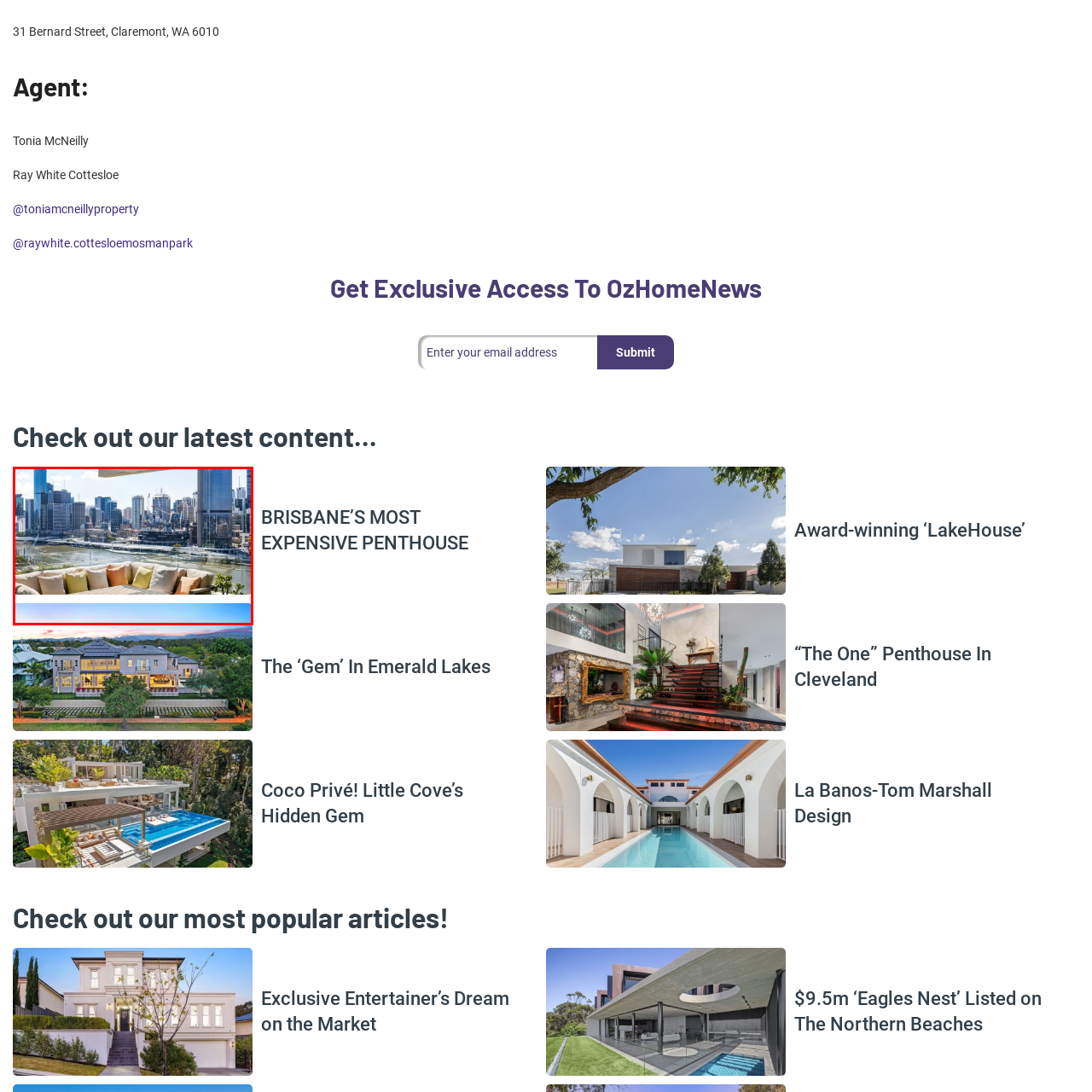What is the purpose of the outdoor seating area?
Look closely at the image within the red bounding box and respond to the question with one word or a brief phrase.

Relaxation and leisure